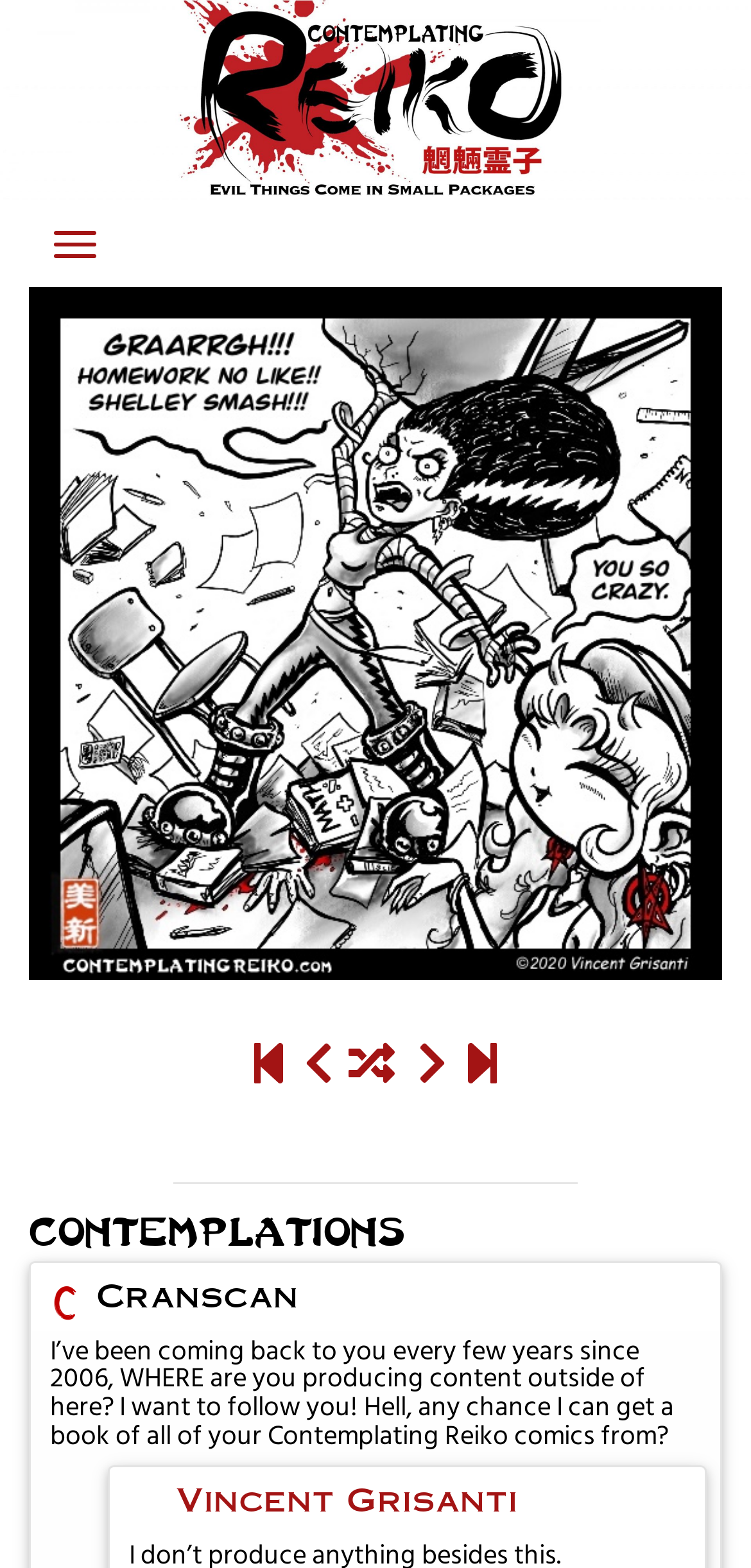Based on the visual content of the image, answer the question thoroughly: How many social media links are there?

I found a button element with the text 'Toggle navigation' that controls a navigation bar. Inside the navigation bar, I found five link elements with icon names '', '', '', '', and ''. These icons are commonly used to represent social media platforms, so I infer that there are five social media links.